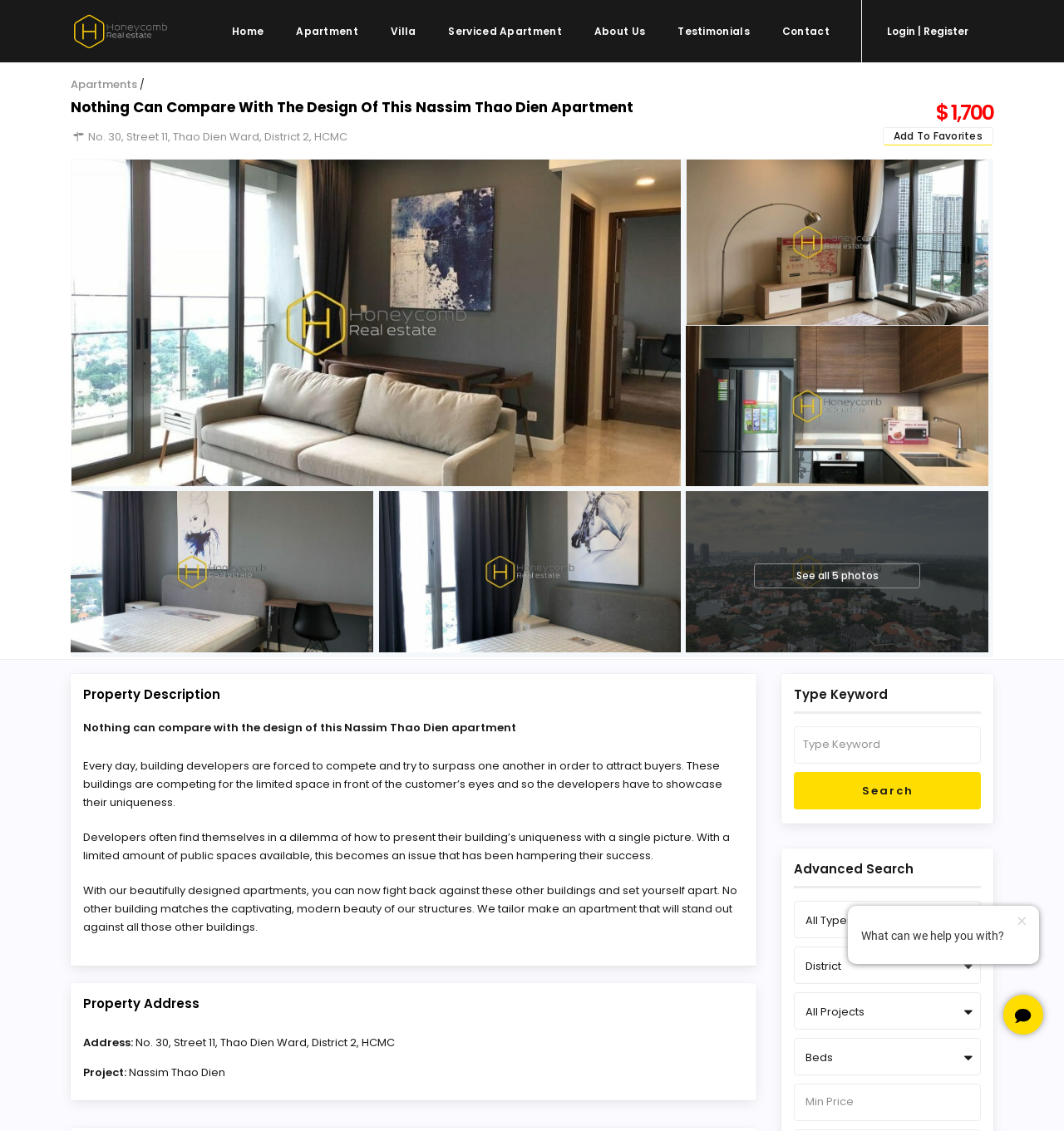How many photos are available for this apartment? Based on the screenshot, please respond with a single word or phrase.

5